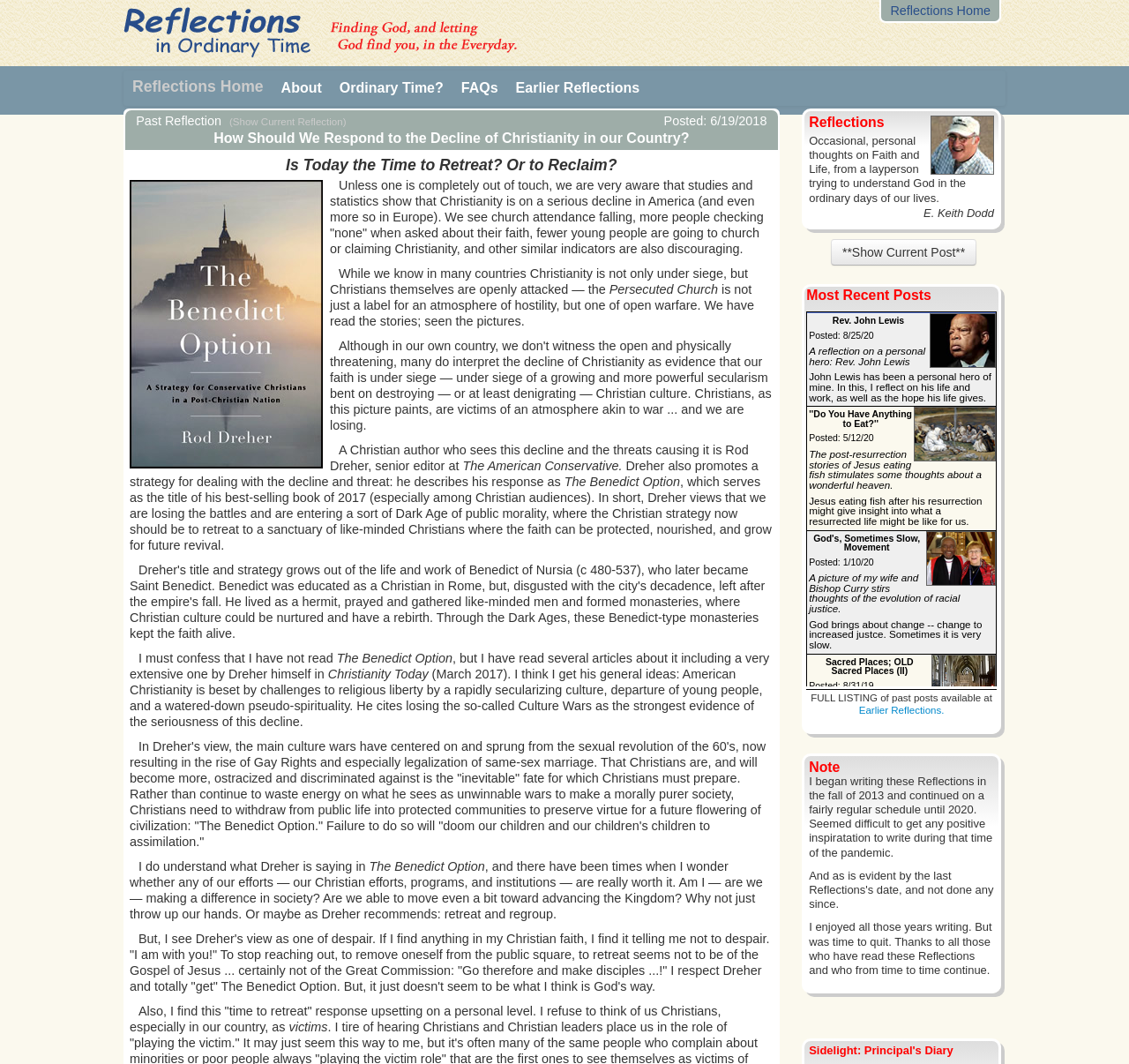Identify the bounding box coordinates of the clickable region necessary to fulfill the following instruction: "Go to the 'Ordinary Time?' page". The bounding box coordinates should be four float numbers between 0 and 1, i.e., [left, top, right, bottom].

[0.293, 0.066, 0.401, 0.1]